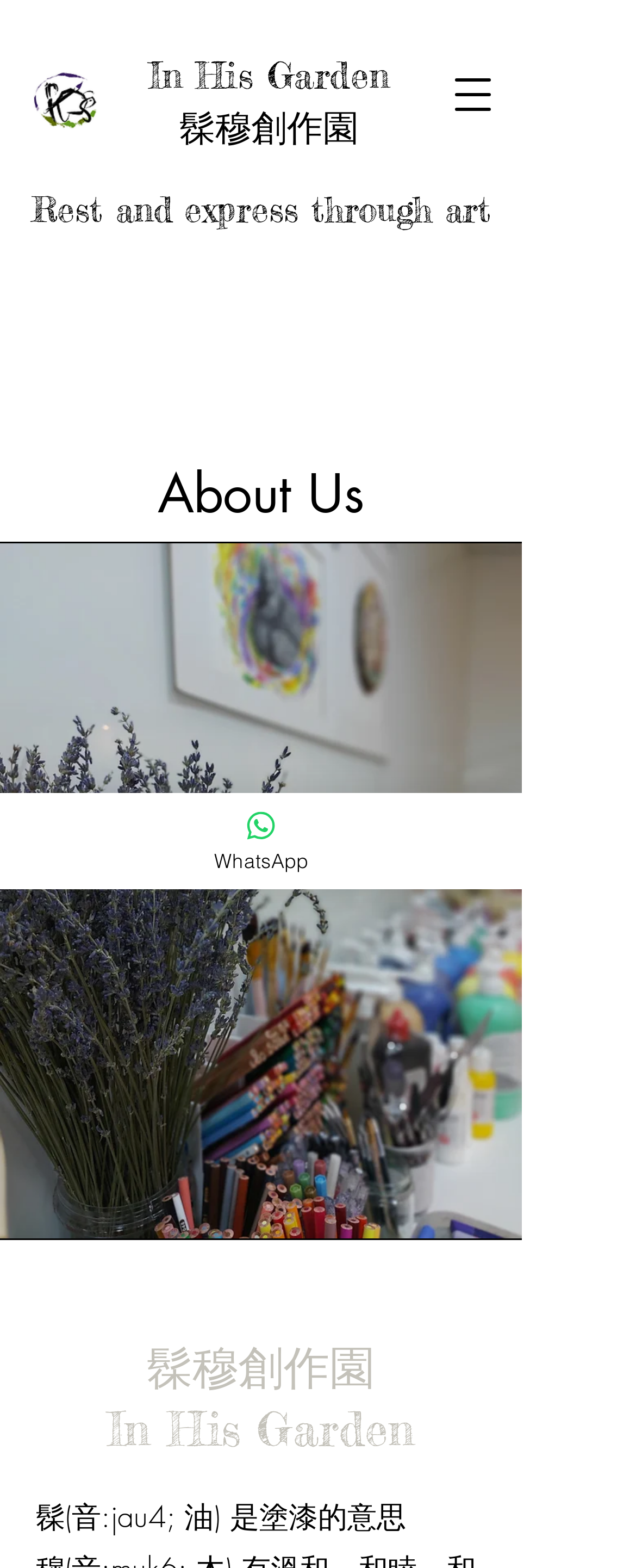What is the image on the top-right corner?
Please interpret the details in the image and answer the question thoroughly.

The image on the top-right corner can be identified as the WhatsApp icon by looking at the image element with the bounding box coordinates [0.374, 0.518, 0.446, 0.536] and the link element with the text 'WhatsApp'.